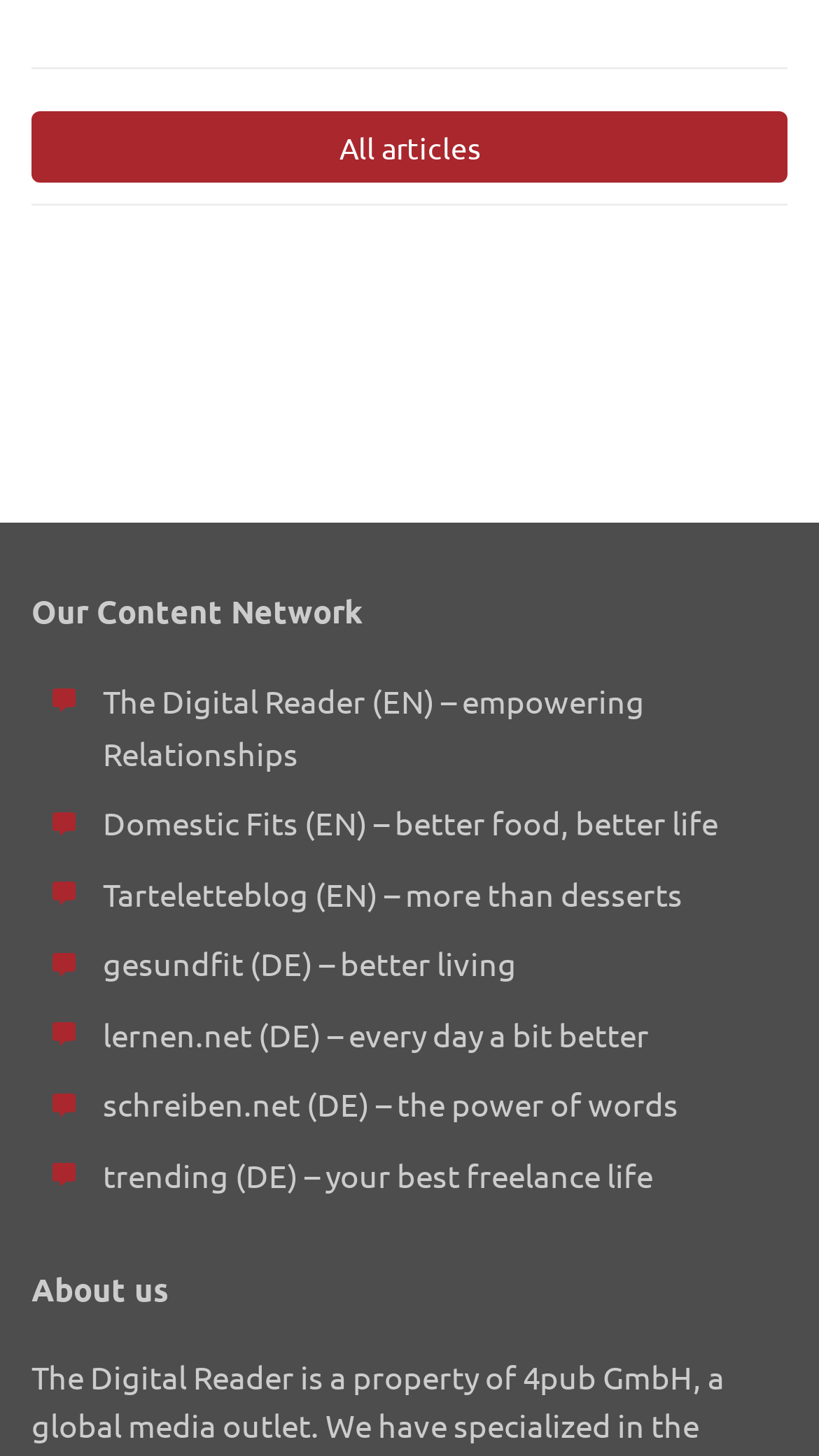Carefully examine the image and provide an in-depth answer to the question: What is the language of the 'gesundfit' website?

The language of the 'gesundfit' website is German, denoted by 'DE' in the description '(DE) – better living'.